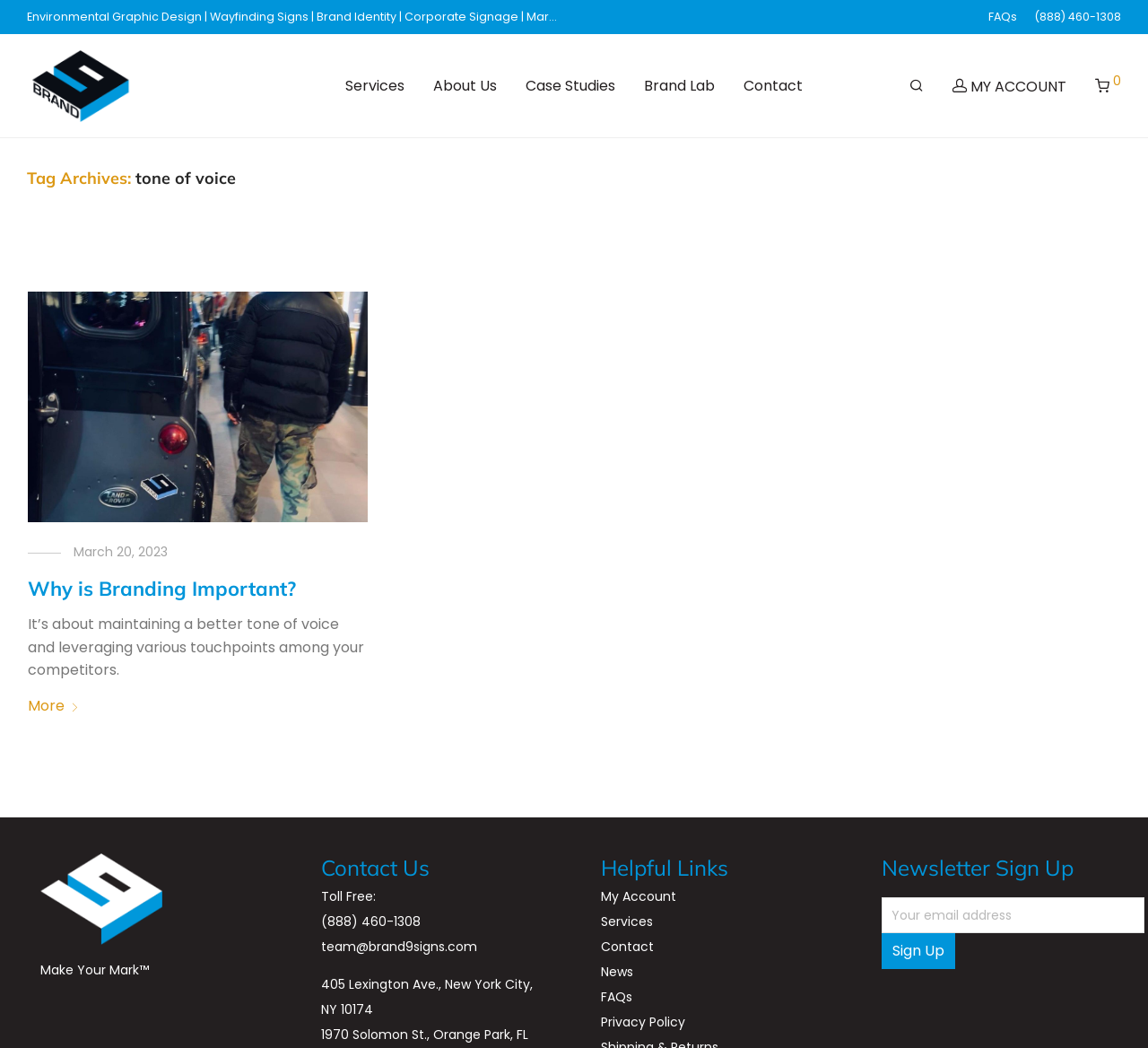Show the bounding box coordinates of the element that should be clicked to complete the task: "Call the toll-free number".

[0.893, 0.011, 0.977, 0.022]